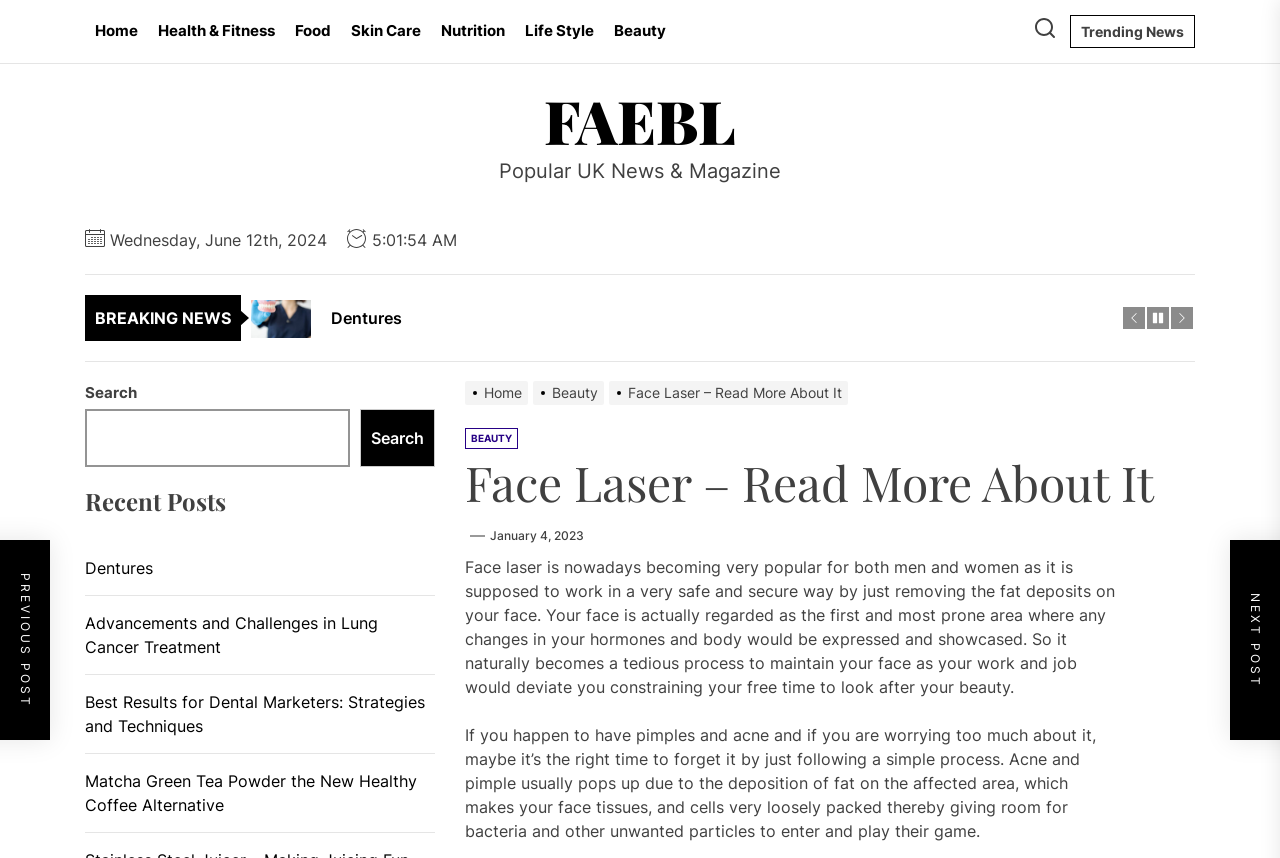Determine the bounding box coordinates of the clickable region to execute the instruction: "Click on the Home link". The coordinates should be four float numbers between 0 and 1, denoted as [left, top, right, bottom].

[0.066, 0.0, 0.116, 0.073]